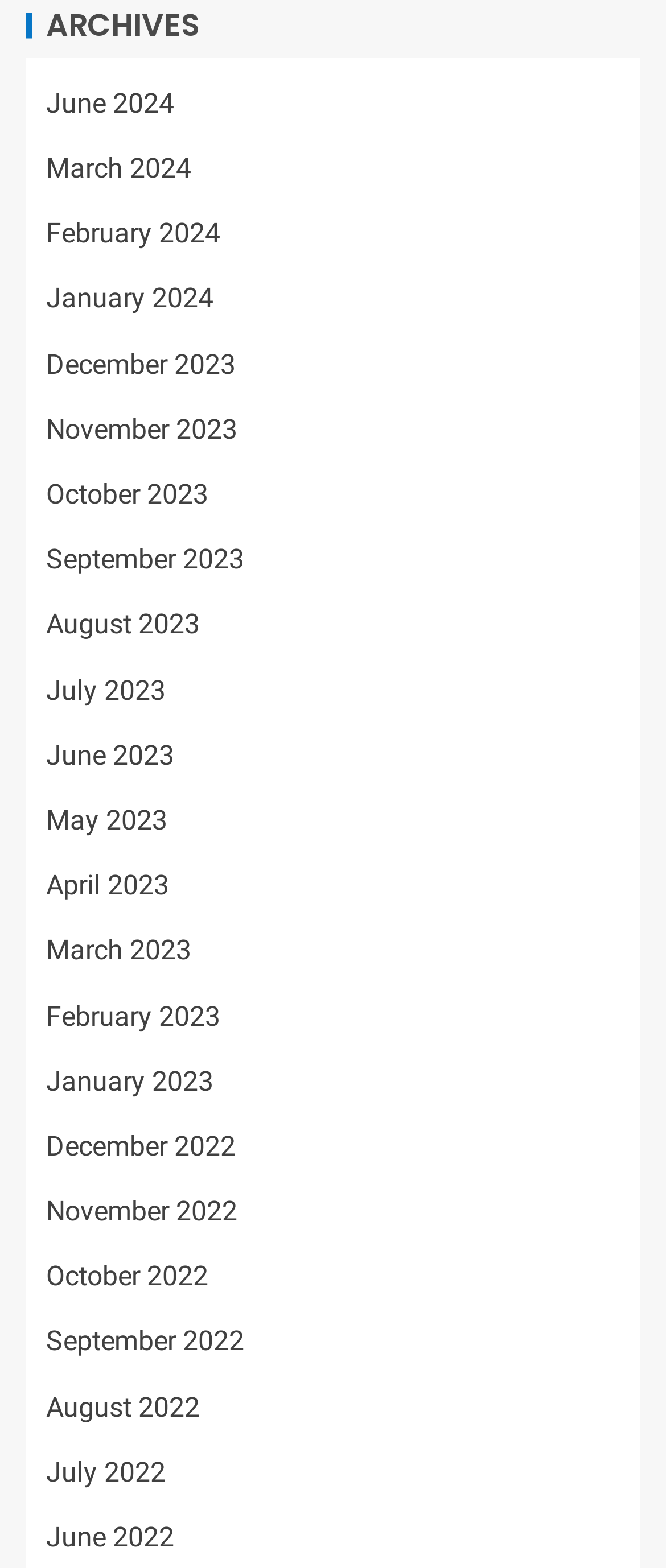Using the description "January 2023", locate and provide the bounding box of the UI element.

[0.069, 0.679, 0.321, 0.7]